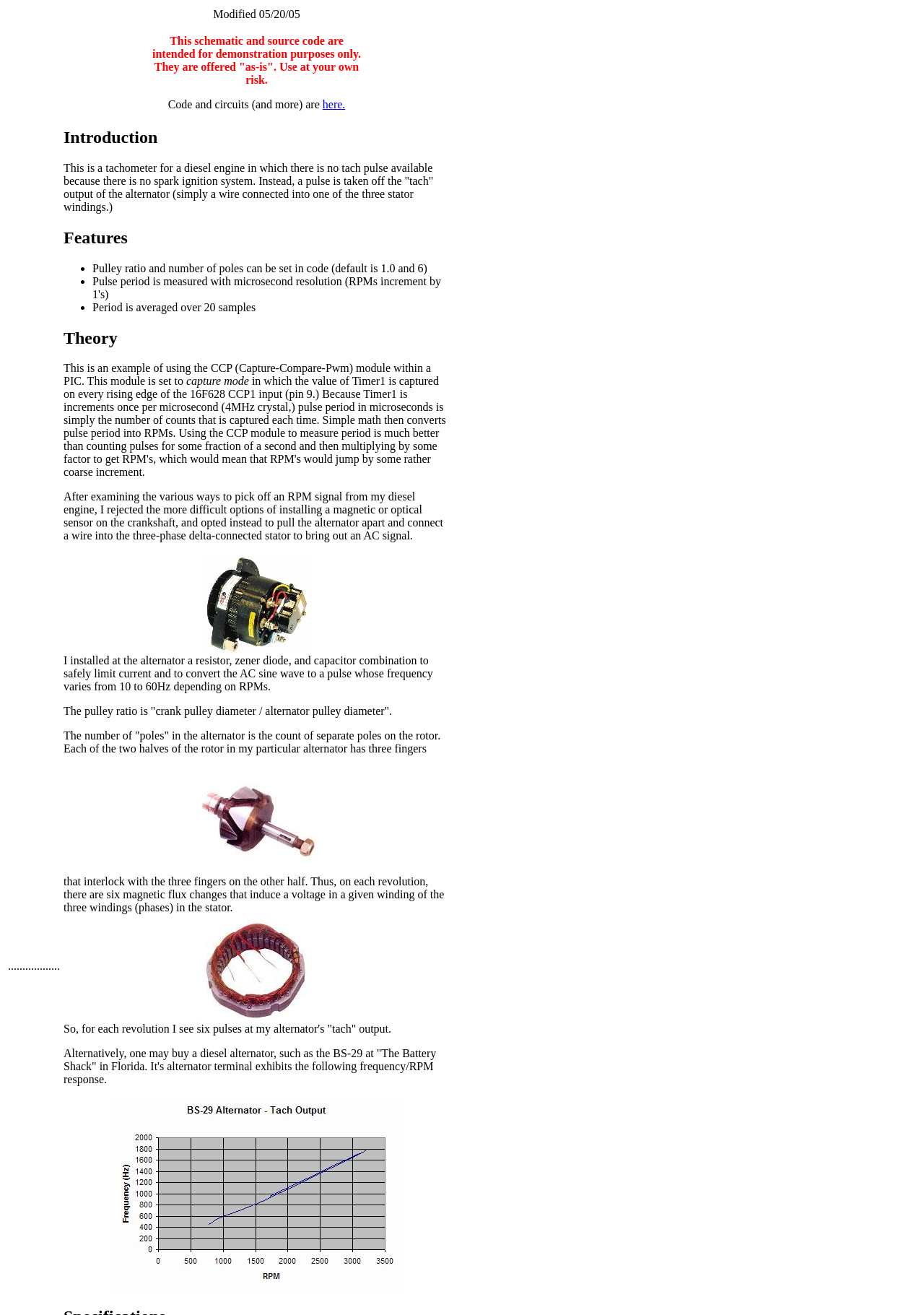Generate a thorough caption detailing the webpage content.

This webpage is about a PIC-based circuit example from Westford MicroSystems, specifically a diesel tachometer. At the top, there is a layout table with a warning message stating that the schematic and source code are for demonstration purposes only and should be used at one's own risk. Below this table, there is a link to access more code and circuits.

The main content of the webpage is divided into four sections: Introduction, Features, Theory, and additional explanations. The Introduction section provides a brief overview of the diesel tachometer, which uses a pulse taken from the "tach" output of the alternator instead of a spark ignition system.

The Features section lists three key points about the tachometer: the pulley ratio and number of poles can be set in code, the period is averaged over 20 samples, and other details.

The Theory section is the longest part of the webpage, explaining how the CCP module within a PIC is used to capture the RPM signal from the diesel engine. The section includes three images, which appear to be diagrams or schematics of the alternator and its components. The text explains how the AC signal from the alternator is converted to a pulse signal, and how the pulley ratio and number of poles are calculated.

Throughout the webpage, there are a total of four images, which are scattered throughout the Theory section. The text is dense and technical, suggesting that the webpage is intended for an audience with a background in electronics and circuit design.